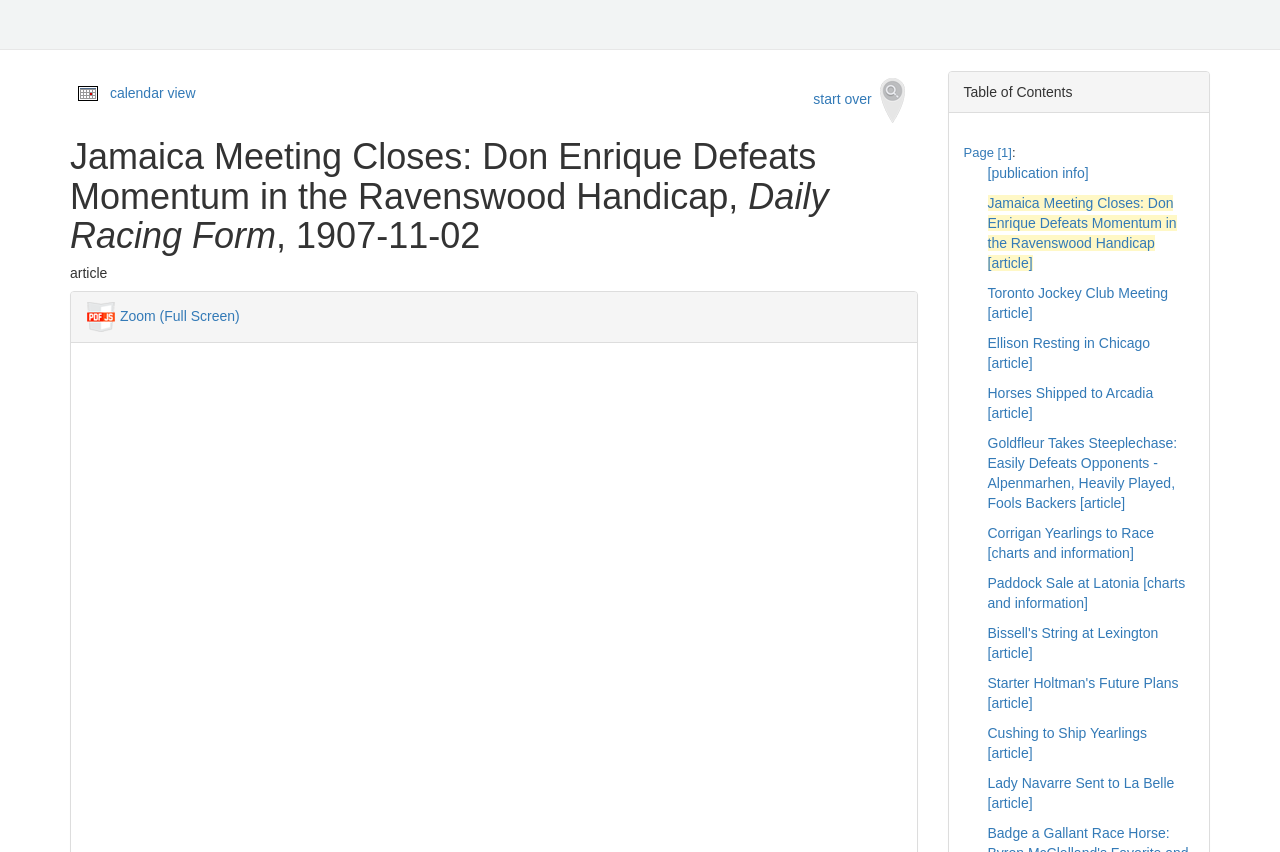What is the purpose of the calendar icon?
Please give a detailed and elaborate answer to the question based on the image.

The calendar icon is located next to the 'calendar view' link, suggesting that it is used to view a calendar, possibly to navigate to different dates or issues of the Daily Racing Form.